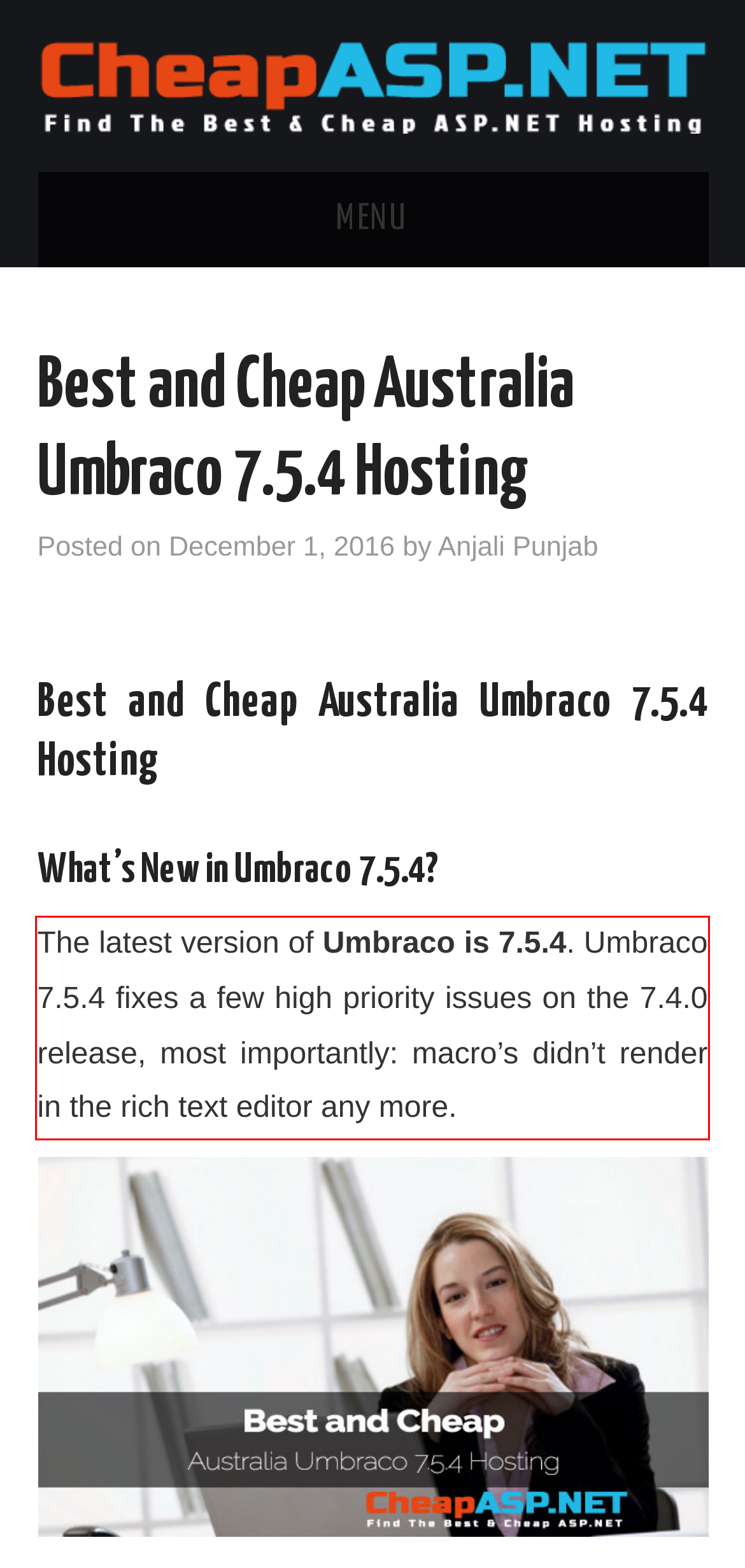Please analyze the provided webpage screenshot and perform OCR to extract the text content from the red rectangle bounding box.

The latest version of Umbraco is 7.5.4. Umbraco 7.5.4 fixes a few high priority issues on the 7.4.0 release, most importantly: macro’s didn’t render in the rich text editor any more.